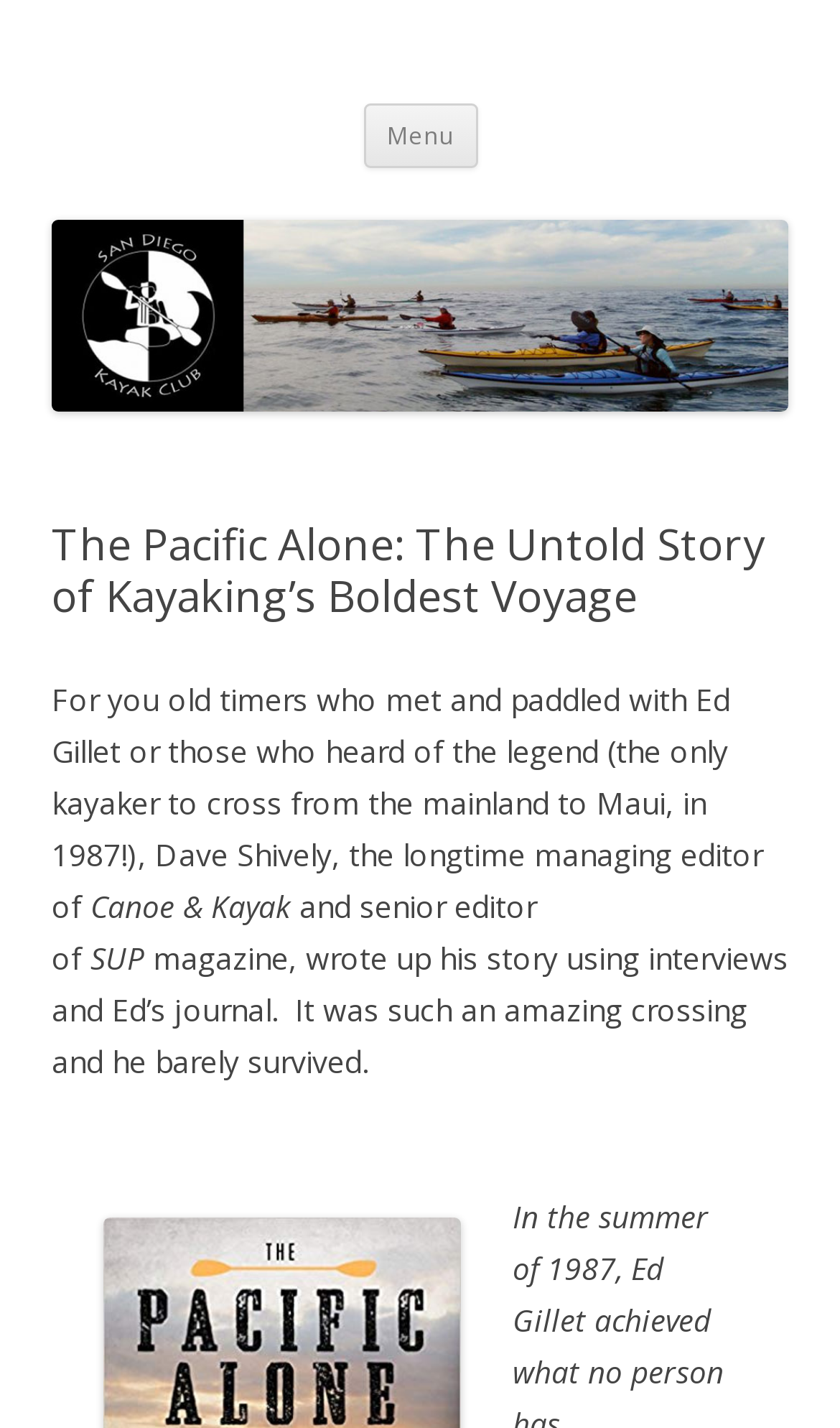Bounding box coordinates are specified in the format (top-left x, top-left y, bottom-right x, bottom-right y). All values are floating point numbers bounded between 0 and 1. Please provide the bounding box coordinate of the region this sentence describes: title="3 Salas 3 Letras"

None